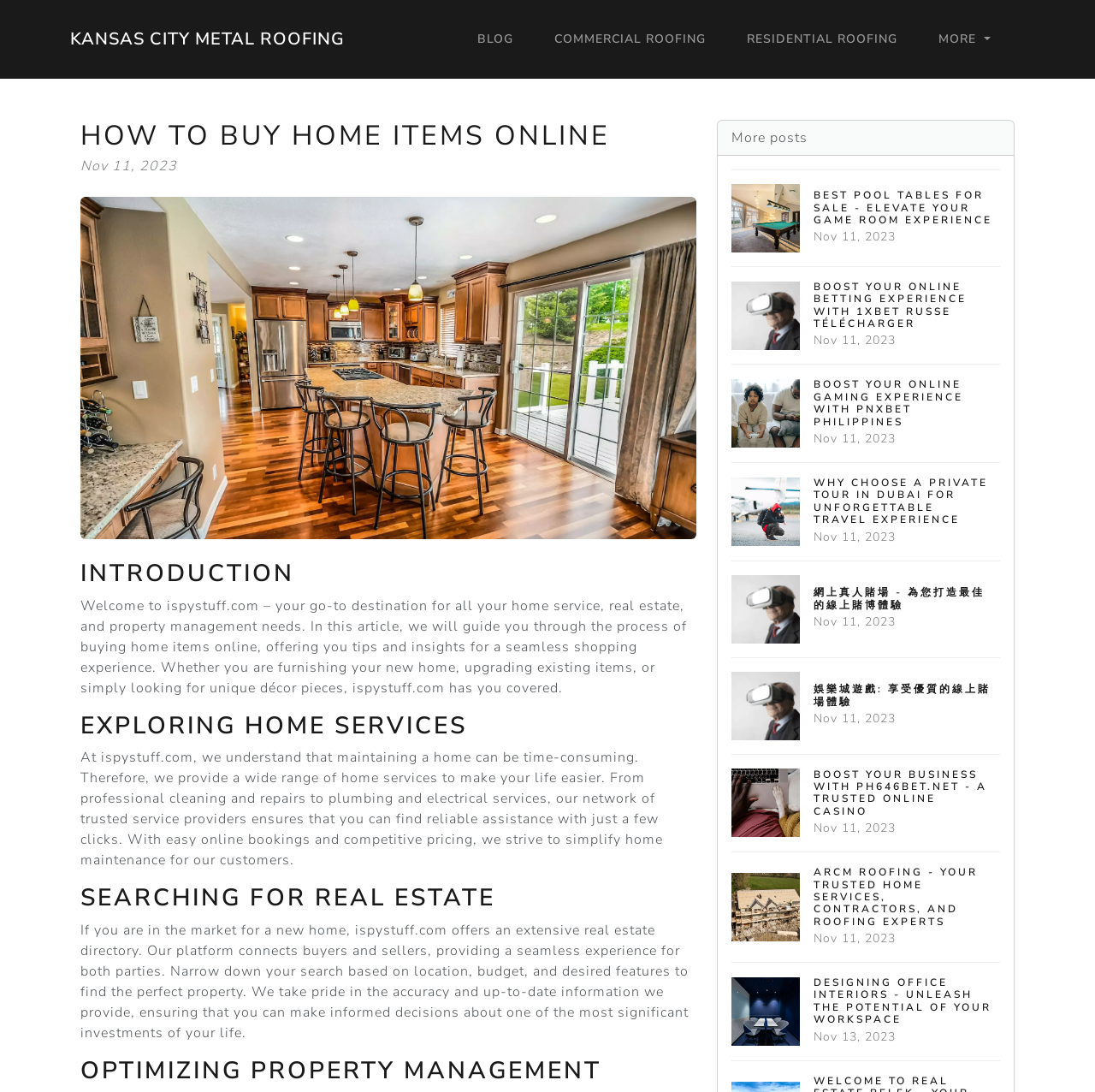Explain the webpage's design and content in an elaborate manner.

The webpage is about buying home items online and provides a range of home services, real estate, and property management options. At the top, there are four links: "KANSAS CITY METAL ROOFING", "BLOG", "COMMERCIAL ROOFING", and "RESIDENTIAL ROOFING", followed by a "MORE" button. Below these links, there is a header section with a heading "HOW TO BUY HOME ITEMS ONLINE" and a date "Nov 11, 2023". 

To the right of the header section, there is an image. Below the image, there are four sections with headings: "INTRODUCTION", "EXPLORING HOME SERVICES", "SEARCHING FOR REAL ESTATE", and "OPTIMIZING PROPERTY MANAGEMENT". Each section has a paragraph of text describing the respective topic.

On the right side of the page, there are nine links to articles, each with an image and a heading. The articles are about various topics, including pool tables, online betting, gaming, private tours in Dubai, and office interior design. Each article has a date "Nov 11, 2023" or "Nov 13, 2023".